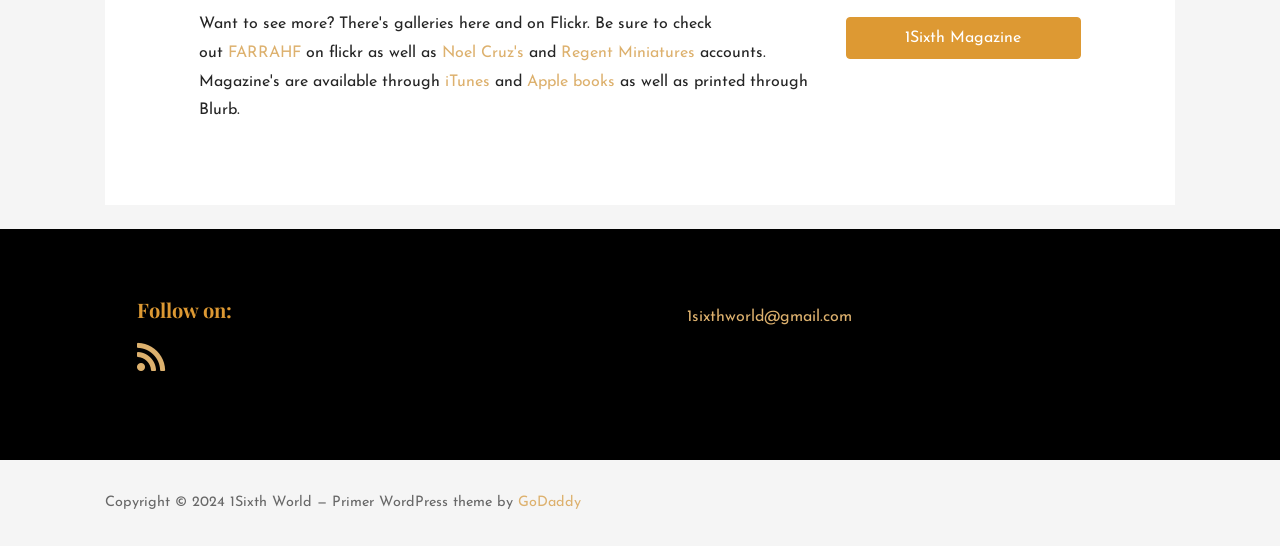Please find the bounding box coordinates of the section that needs to be clicked to achieve this instruction: "Check out on iTunes".

[0.348, 0.135, 0.383, 0.164]